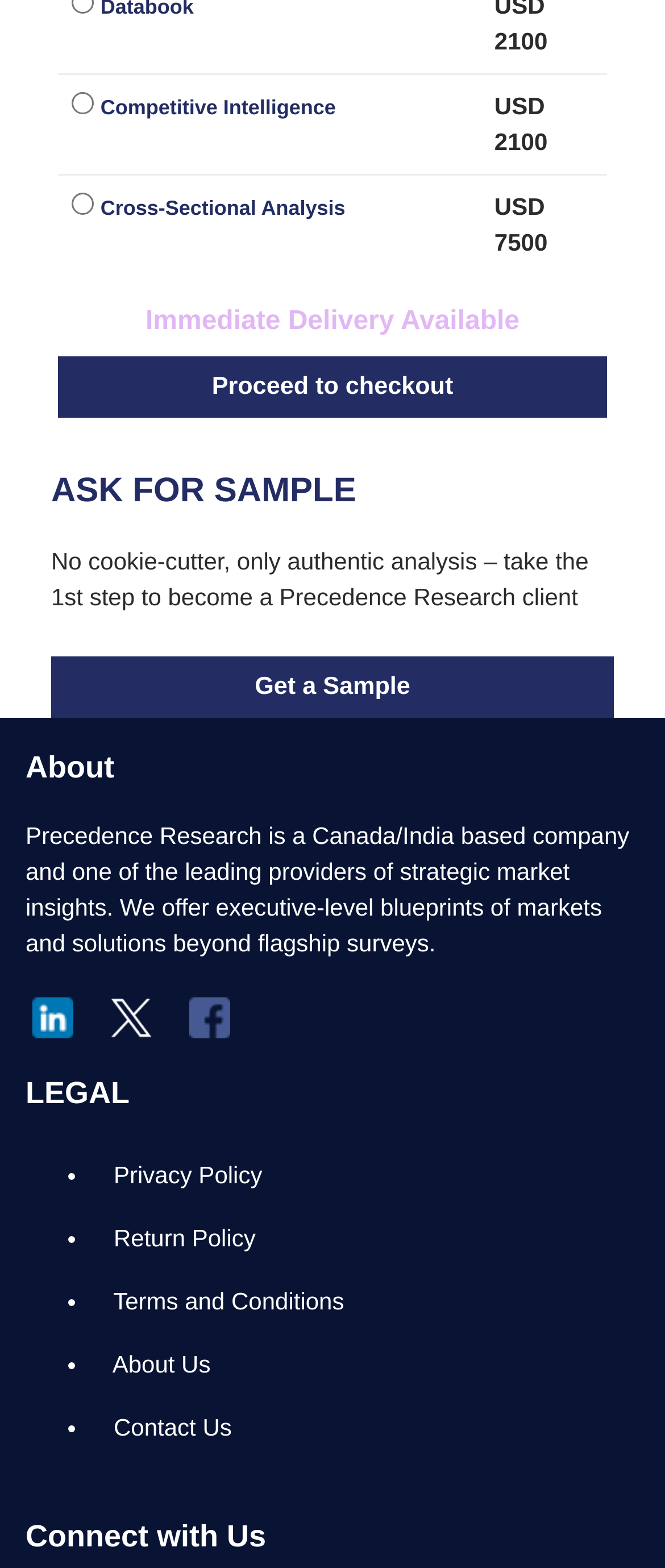Please give a short response to the question using one word or a phrase:
What is the text of the button that allows users to proceed to checkout?

Proceed to checkout